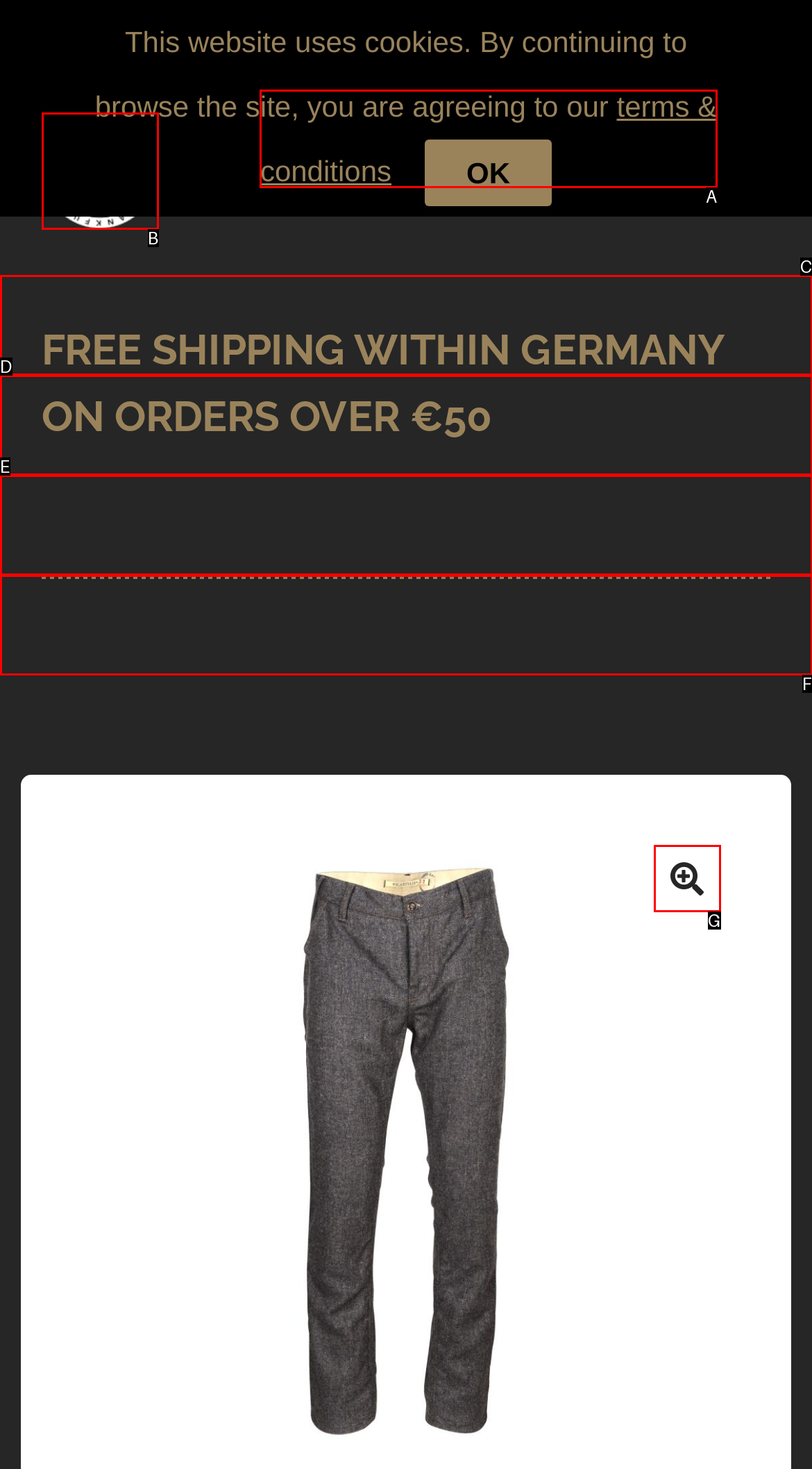Determine which option fits the following description: May 2018
Answer with the corresponding option's letter directly.

None